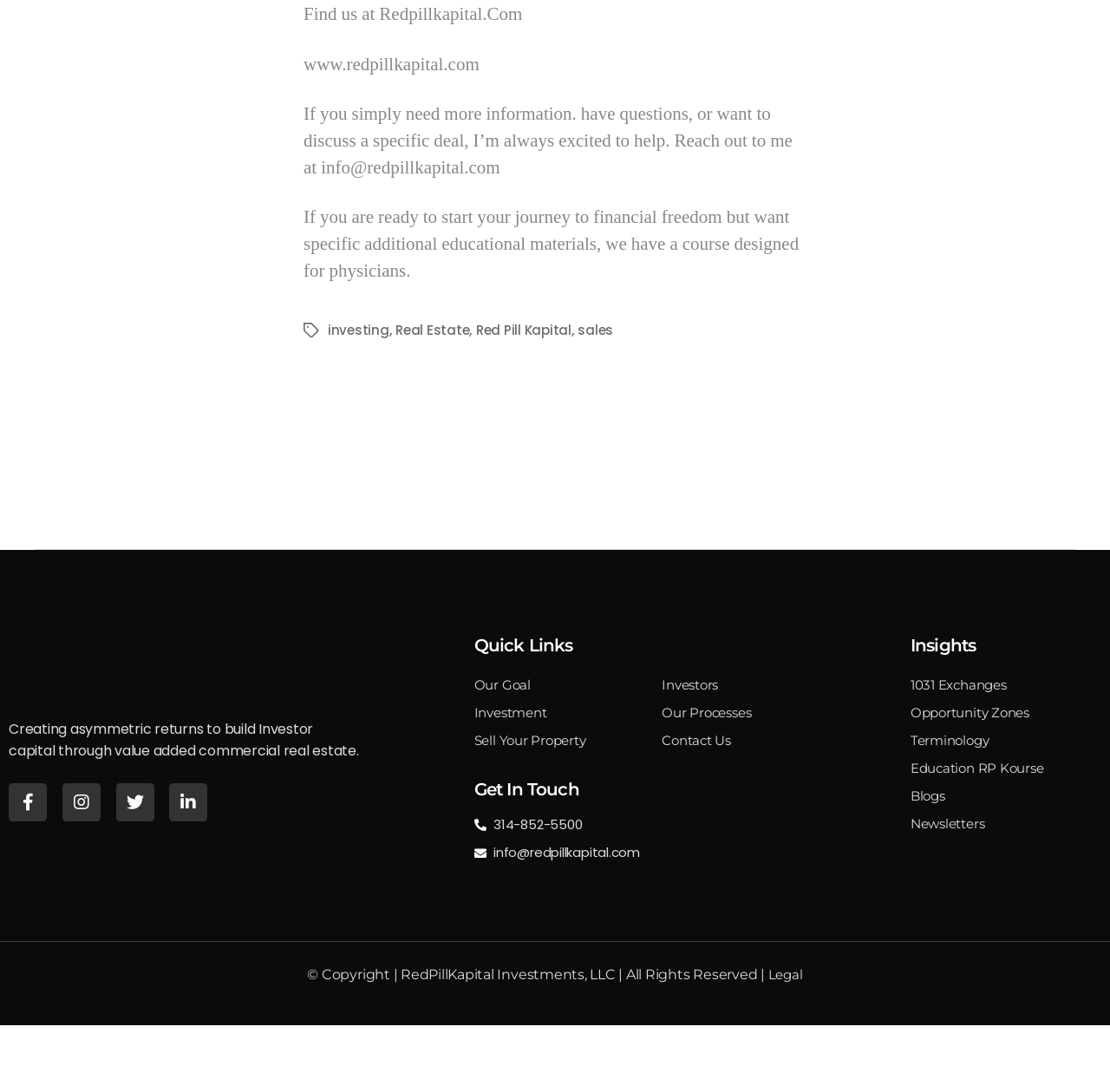Reply to the question with a brief word or phrase: What is the purpose of the 'RP Kourse' link?

Education